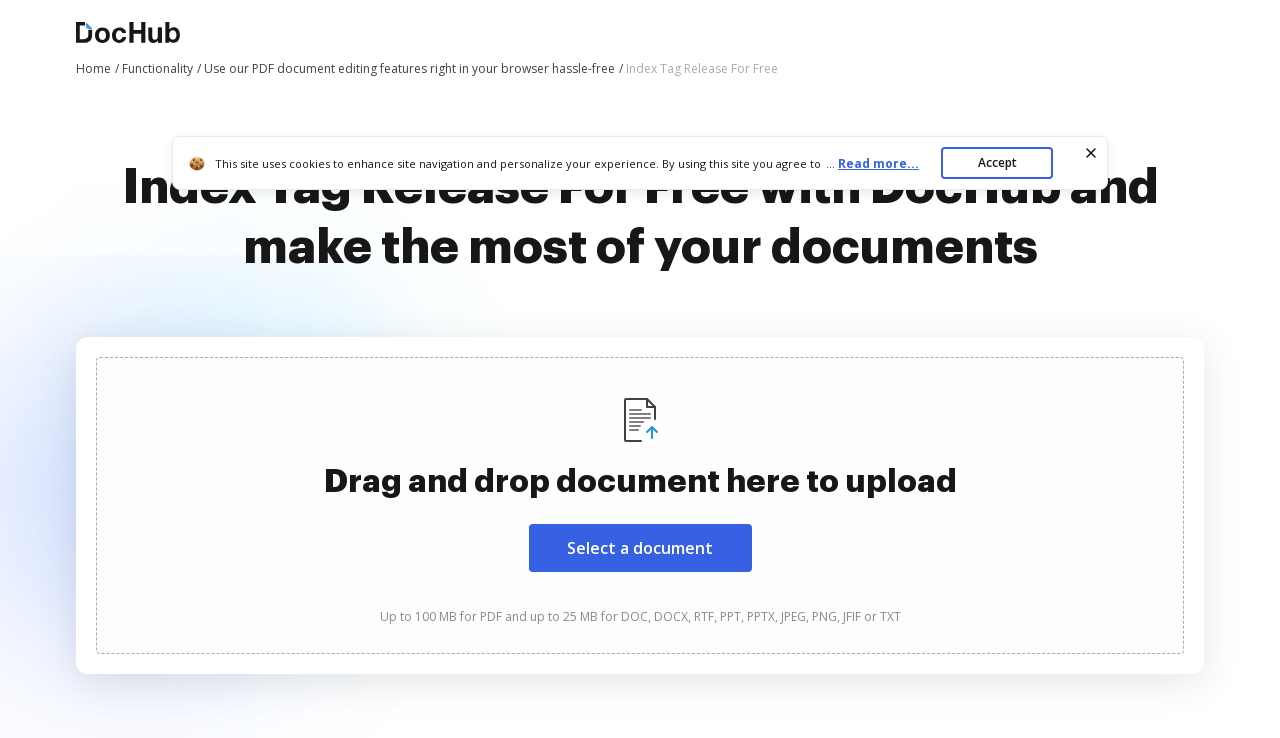Determine and generate the text content of the webpage's headline.

Index Tag Release For Free with DocHub and make the most of your documents